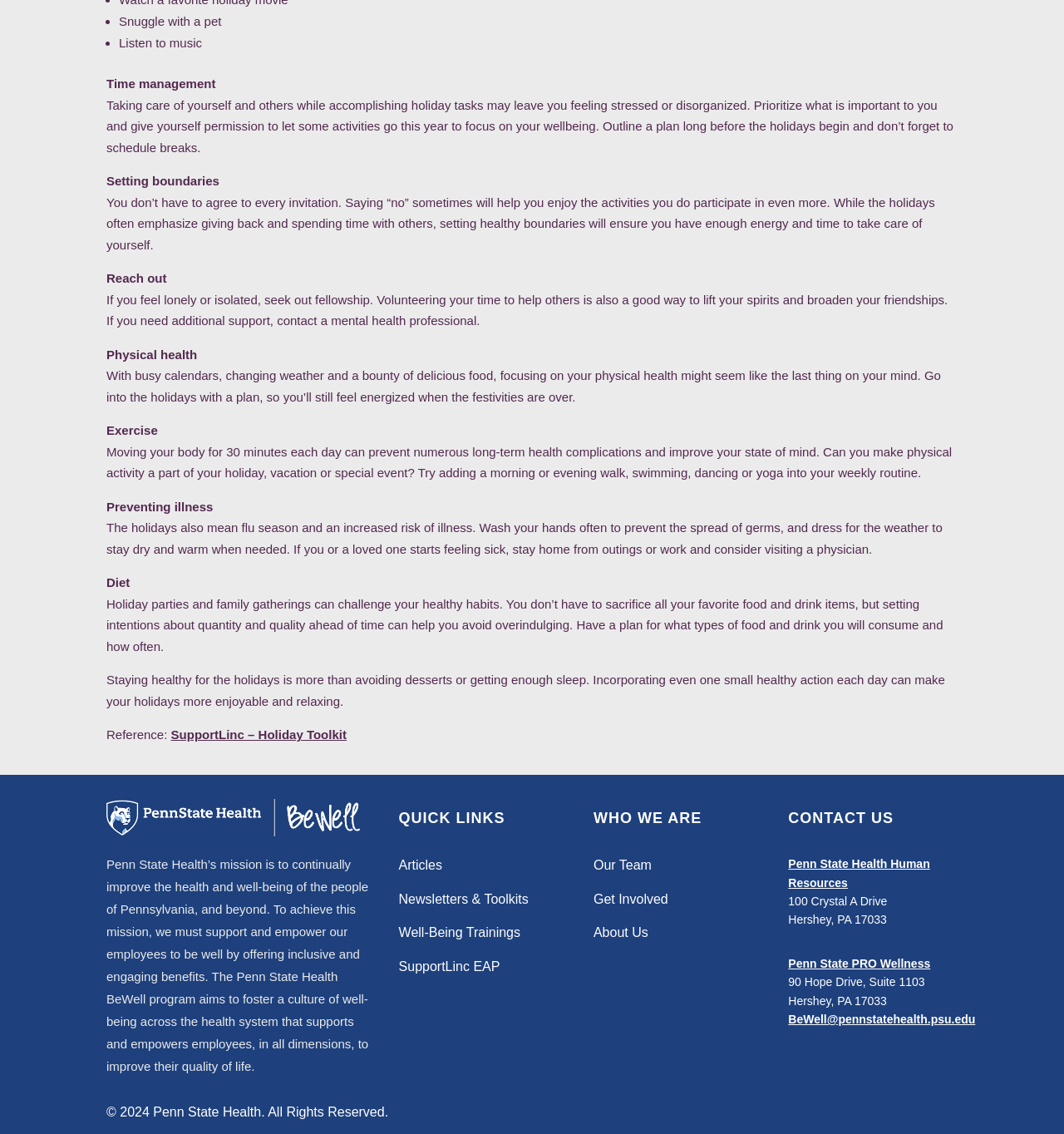Using the given description, provide the bounding box coordinates formatted as (top-left x, top-left y, bottom-right x, bottom-right y), with all values being floating point numbers between 0 and 1. Description: BeWell@pennstatehealth.psu.edu

[0.741, 0.893, 0.917, 0.905]